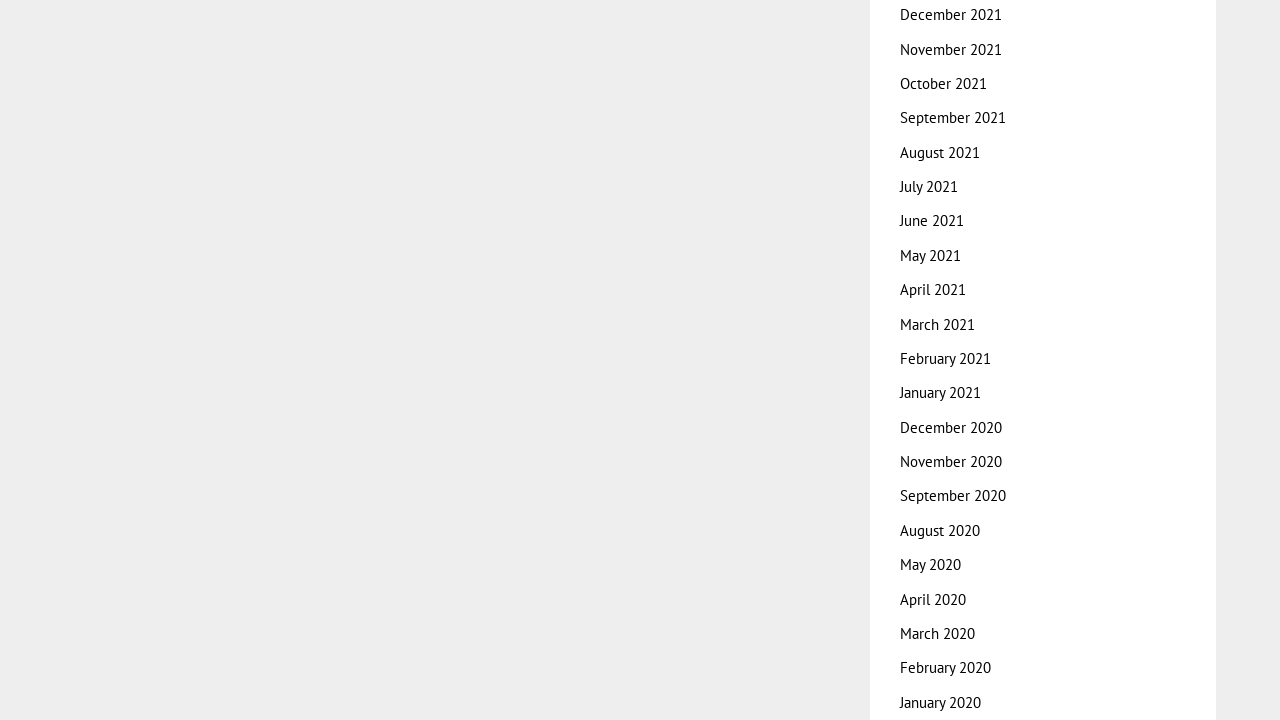Is there a link for October 2020?
Refer to the image and offer an in-depth and detailed answer to the question.

I searched the list of links and did not find a link with the text 'October 2020', so I concluded that there is no link for October 2020.